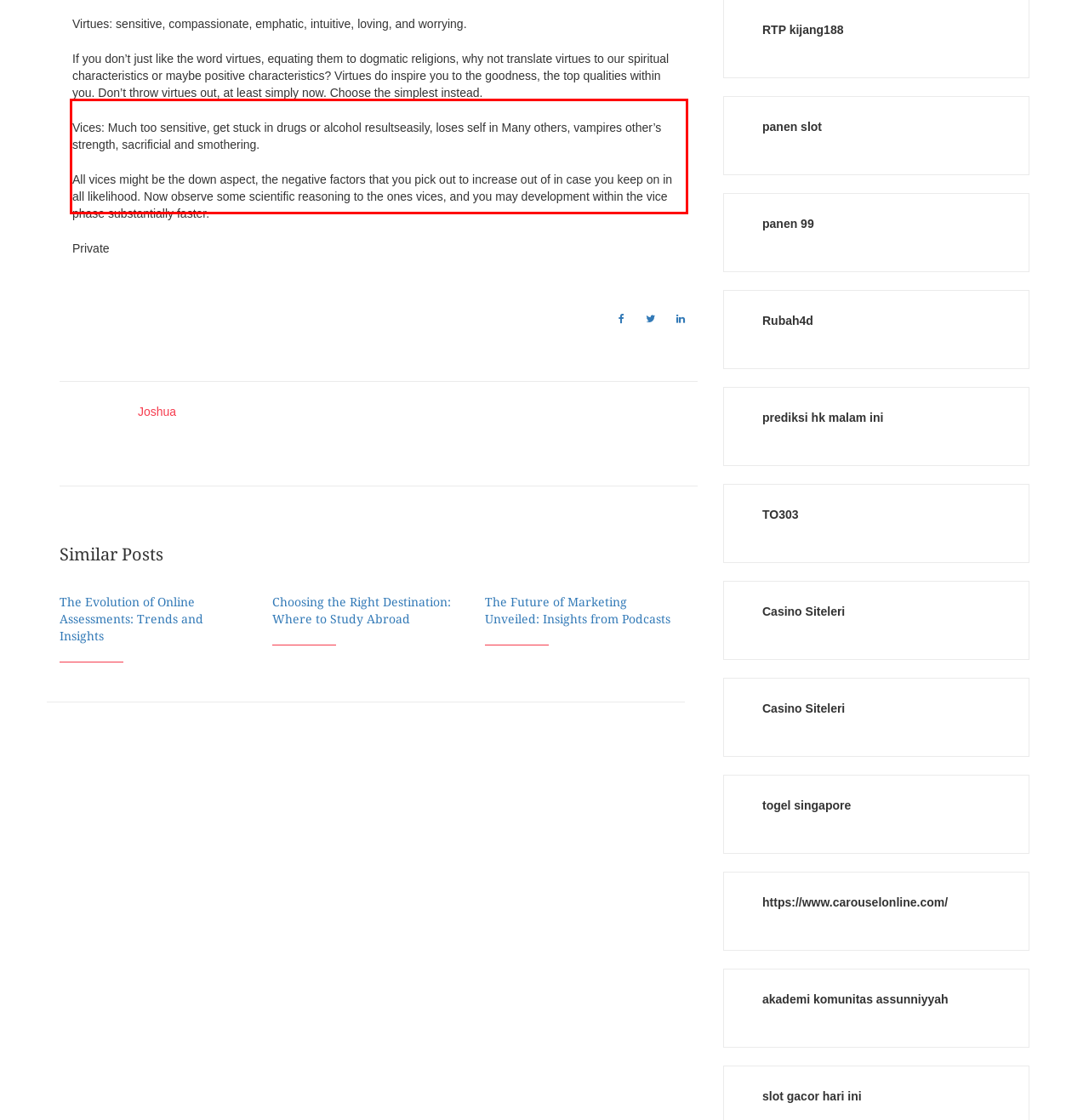Perform OCR on the text inside the red-bordered box in the provided screenshot and output the content.

And we are additionally Mastering no longer to get hold of so close up that we lose our have identification which turned into a first-rate problem for the duration of the Piscean reign. We gave up ourselves to come to be just like the other person. Come to be yourself. “How to Reside a existence of actually like”, is the guarantee of Aquarian Power. The Aquarian Age is education us the realistic approach for how to get real like instead of Fake revel in. Living fortuitously may be completed.